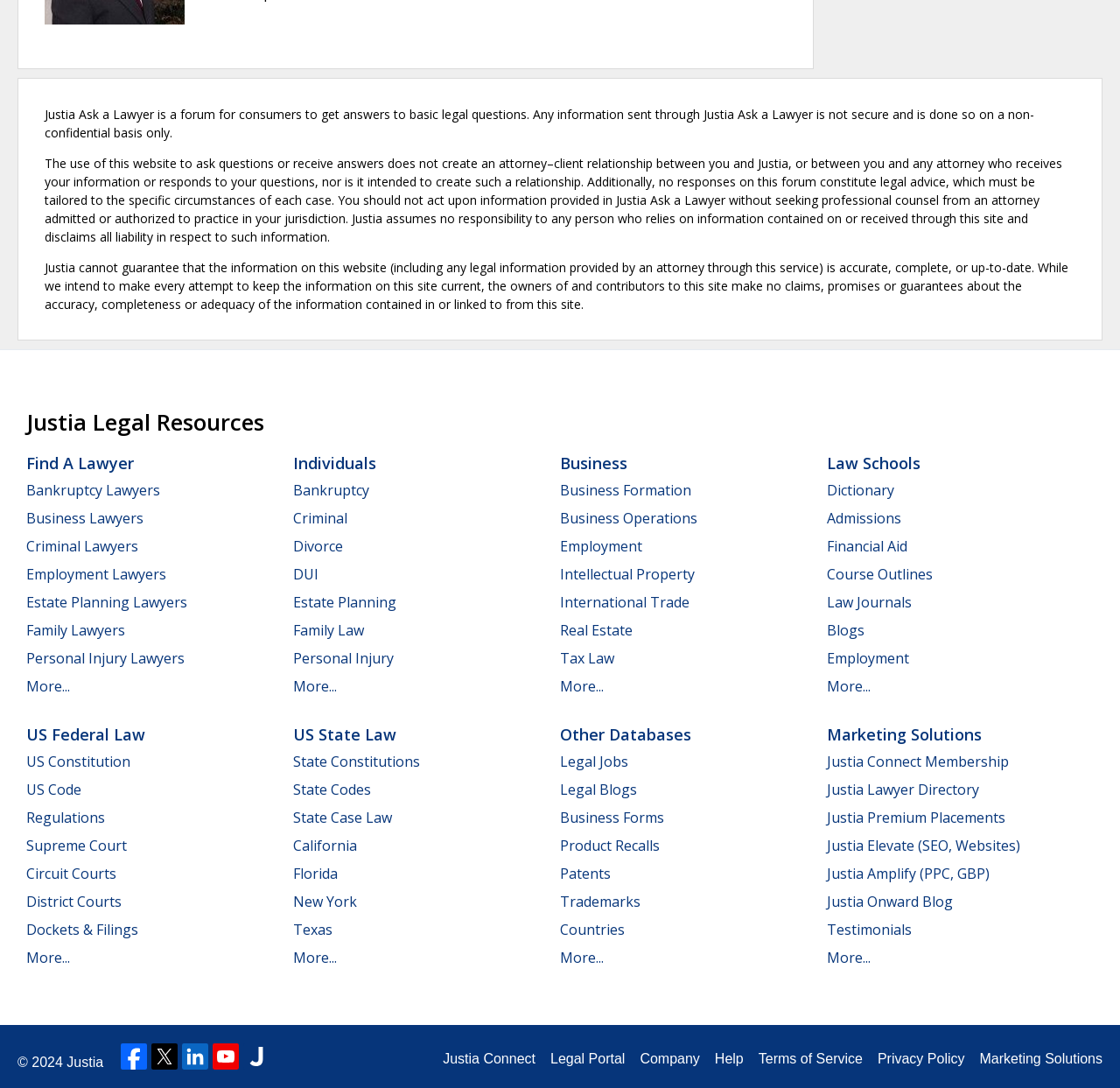Please determine the bounding box coordinates for the element that should be clicked to follow these instructions: "Click on Justia Ask a Lawyer".

[0.04, 0.097, 0.923, 0.13]